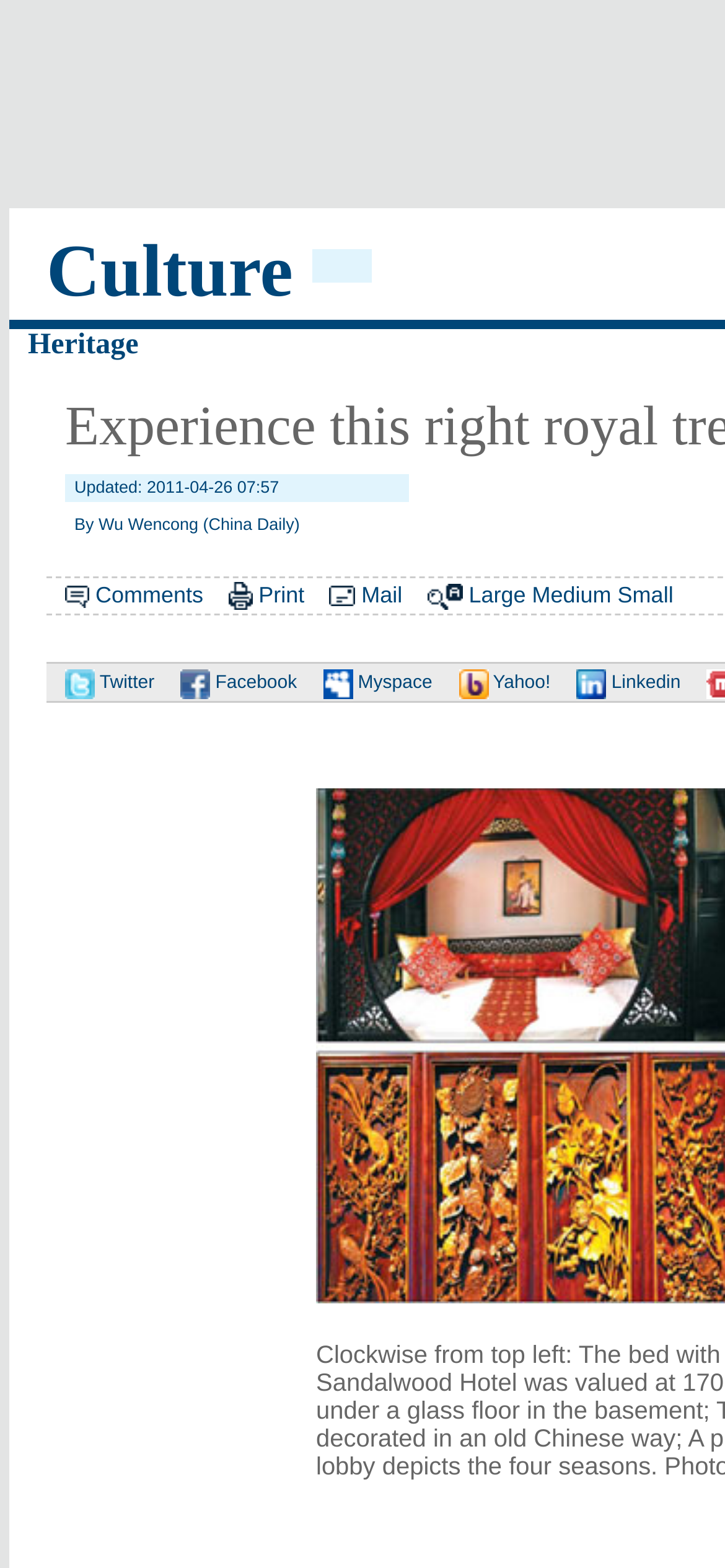Please find the bounding box coordinates of the element that must be clicked to perform the given instruction: "Click on Heritage link". The coordinates should be four float numbers from 0 to 1, i.e., [left, top, right, bottom].

[0.038, 0.21, 0.191, 0.23]